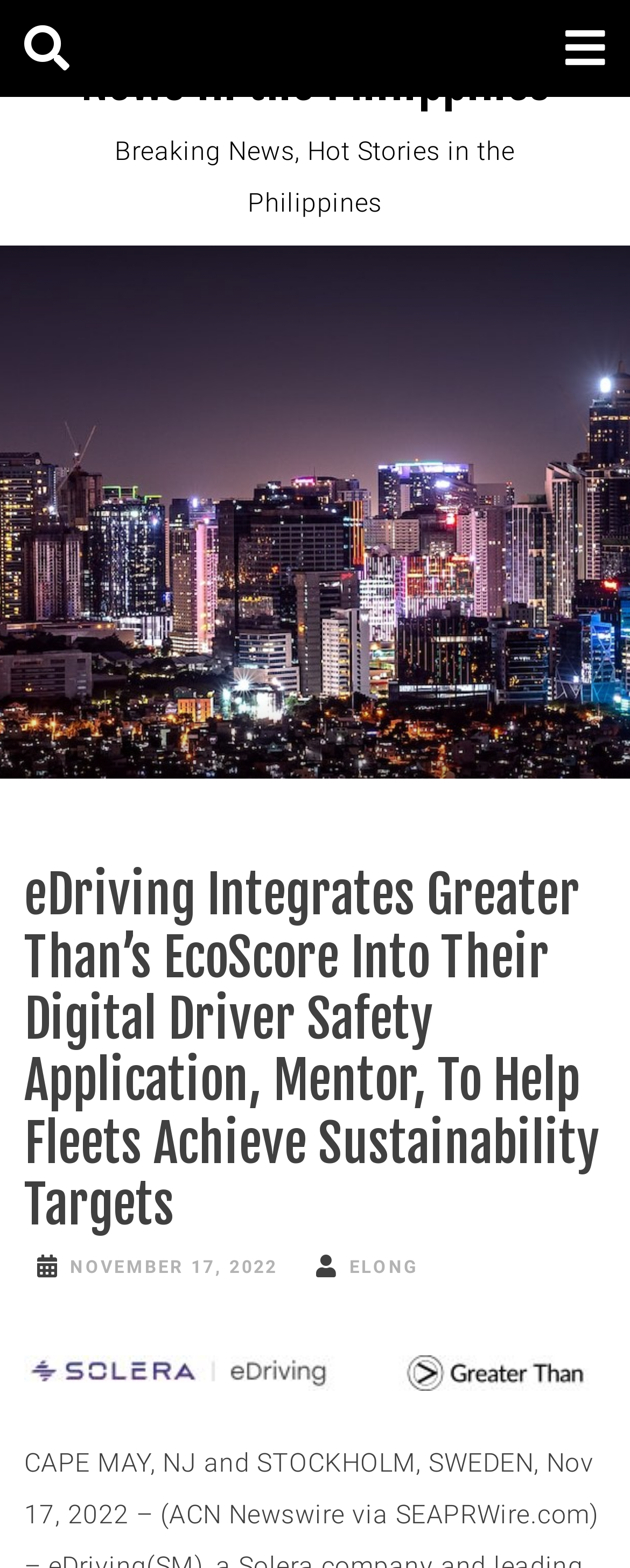Respond concisely with one word or phrase to the following query:
What is the format of the date mentioned in the article?

Month Day, Year